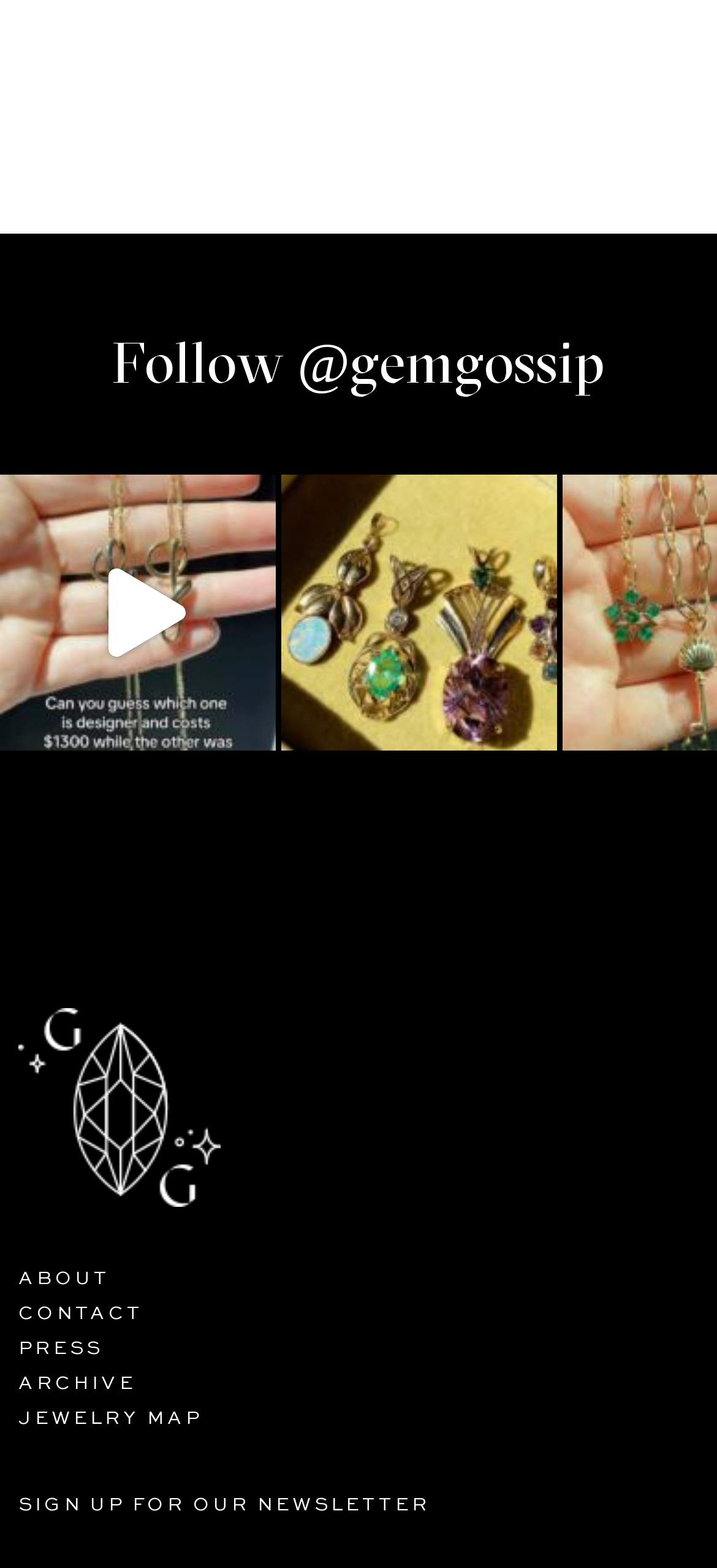Indicate the bounding box coordinates of the element that needs to be clicked to satisfy the following instruction: "Follow @gemgossip". The coordinates should be four float numbers between 0 and 1, i.e., [left, top, right, bottom].

[0.156, 0.208, 0.844, 0.253]